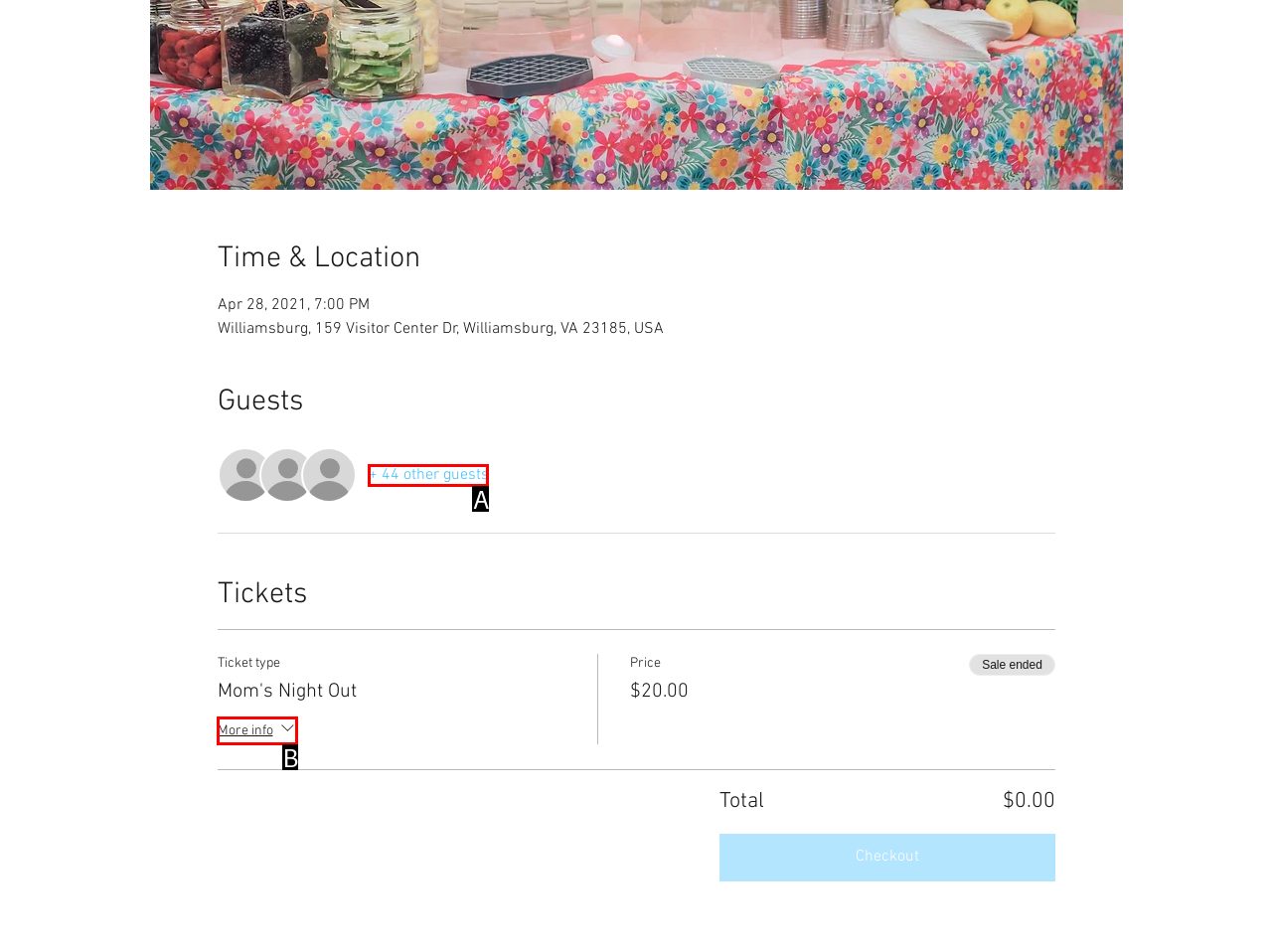Find the HTML element that suits the description: + 44 other guests
Indicate your answer with the letter of the matching option from the choices provided.

A